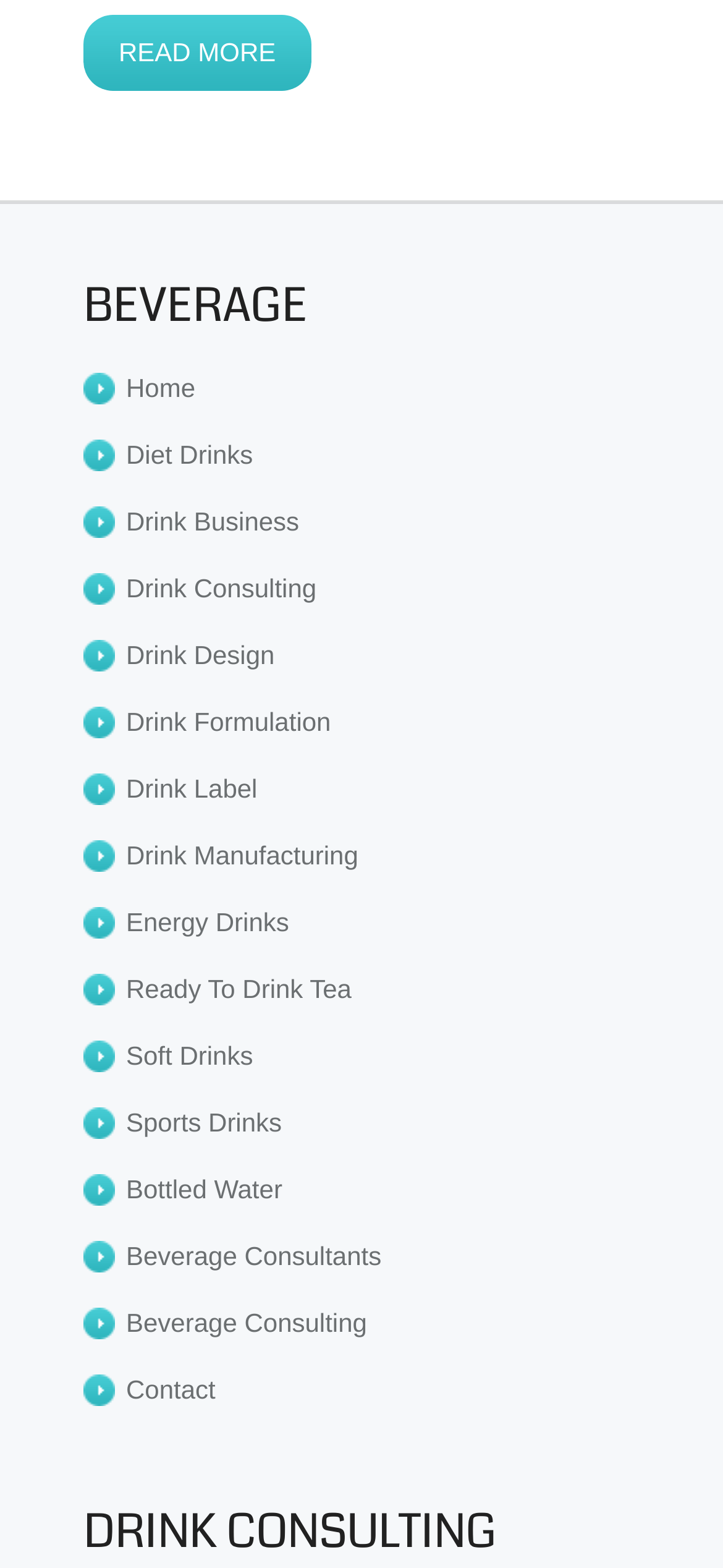Identify the bounding box coordinates for the region of the element that should be clicked to carry out the instruction: "explore Drink Consulting". The bounding box coordinates should be four float numbers between 0 and 1, i.e., [left, top, right, bottom].

[0.174, 0.323, 0.414, 0.342]